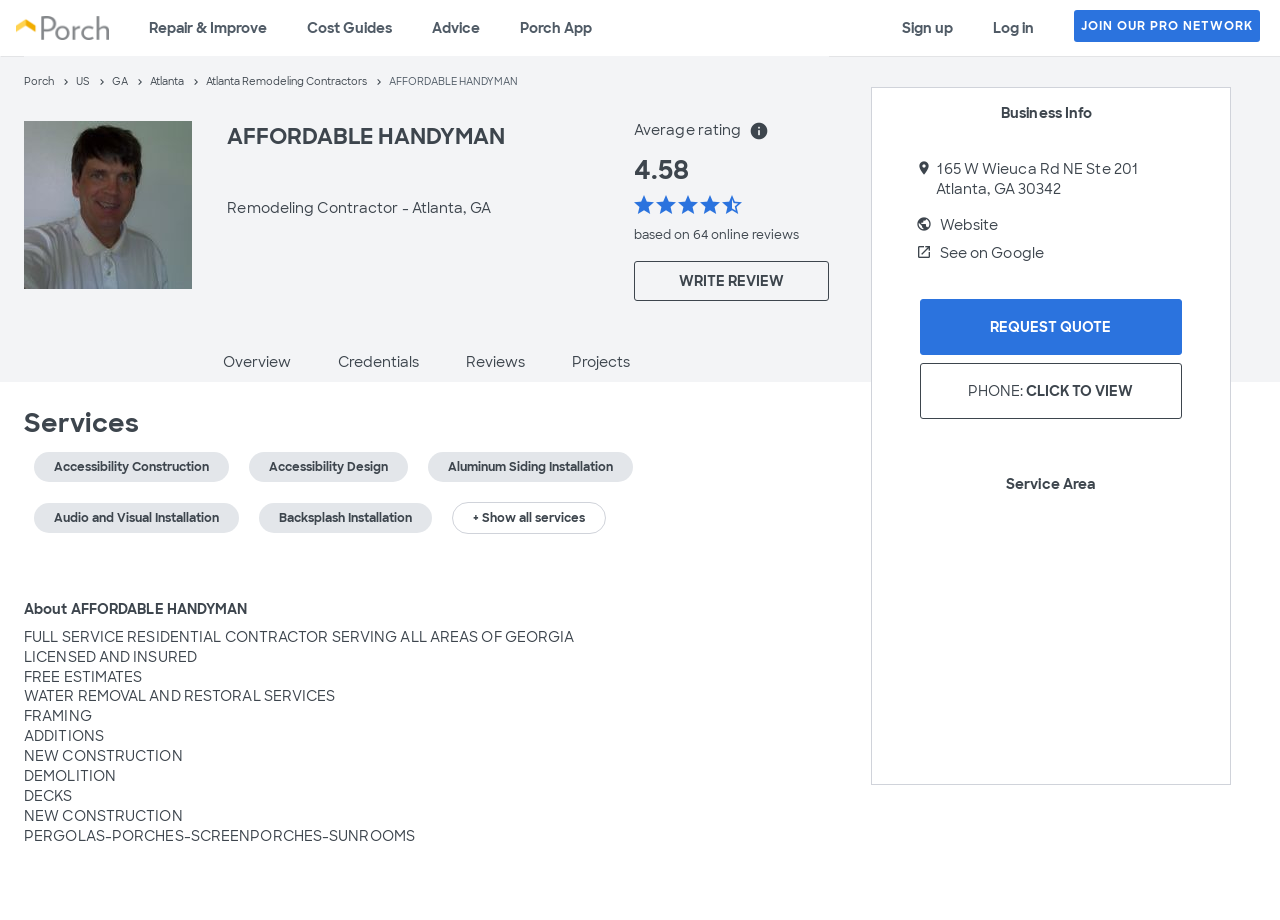Can you provide the bounding box coordinates for the element that should be clicked to implement the instruction: "View the 'Projects' section"?

[0.429, 0.38, 0.511, 0.415]